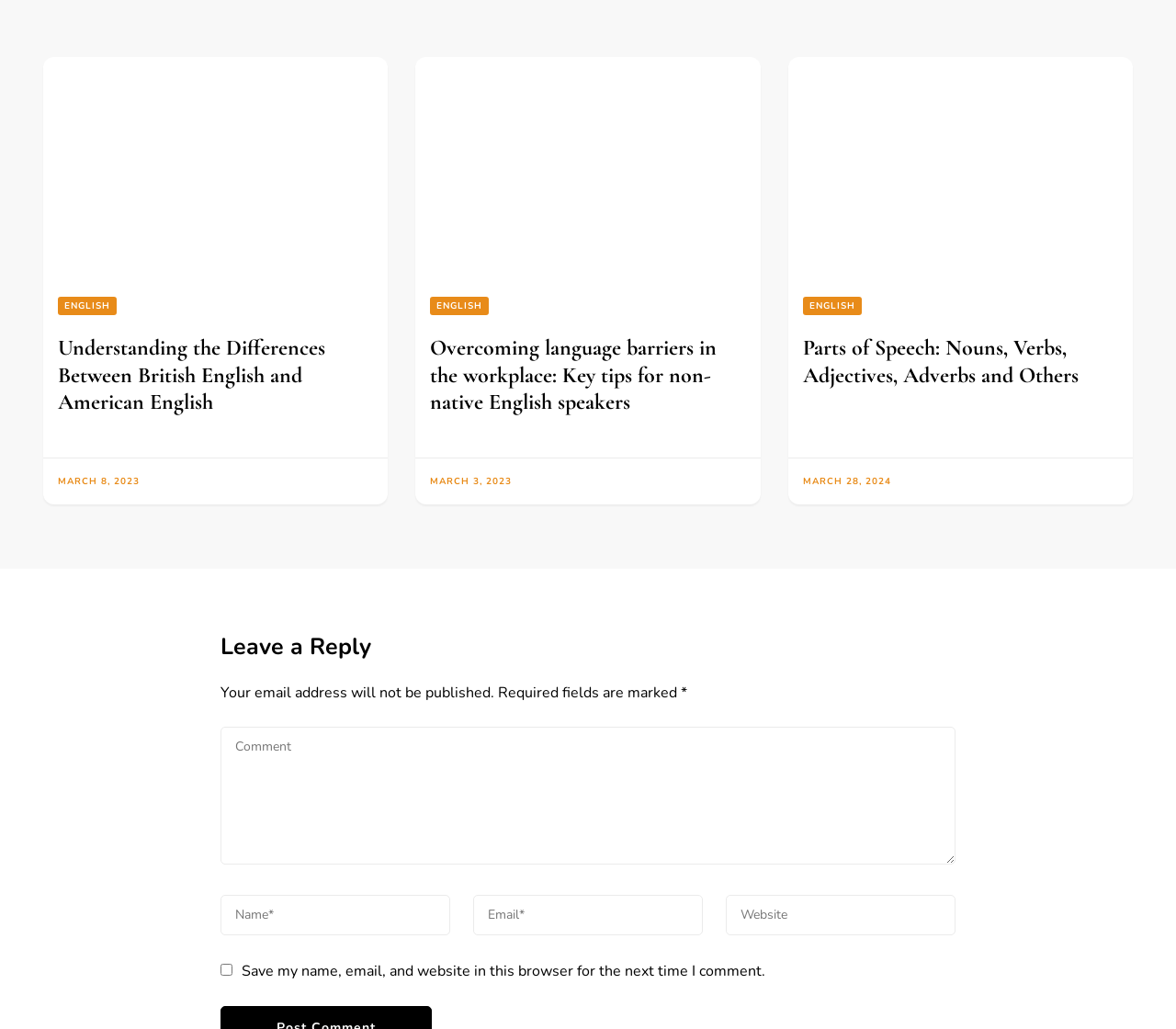Identify the bounding box coordinates of the section to be clicked to complete the task described by the following instruction: "Click the link to read about overcoming language barriers in the workplace". The coordinates should be four float numbers between 0 and 1, formatted as [left, top, right, bottom].

[0.366, 0.325, 0.634, 0.405]